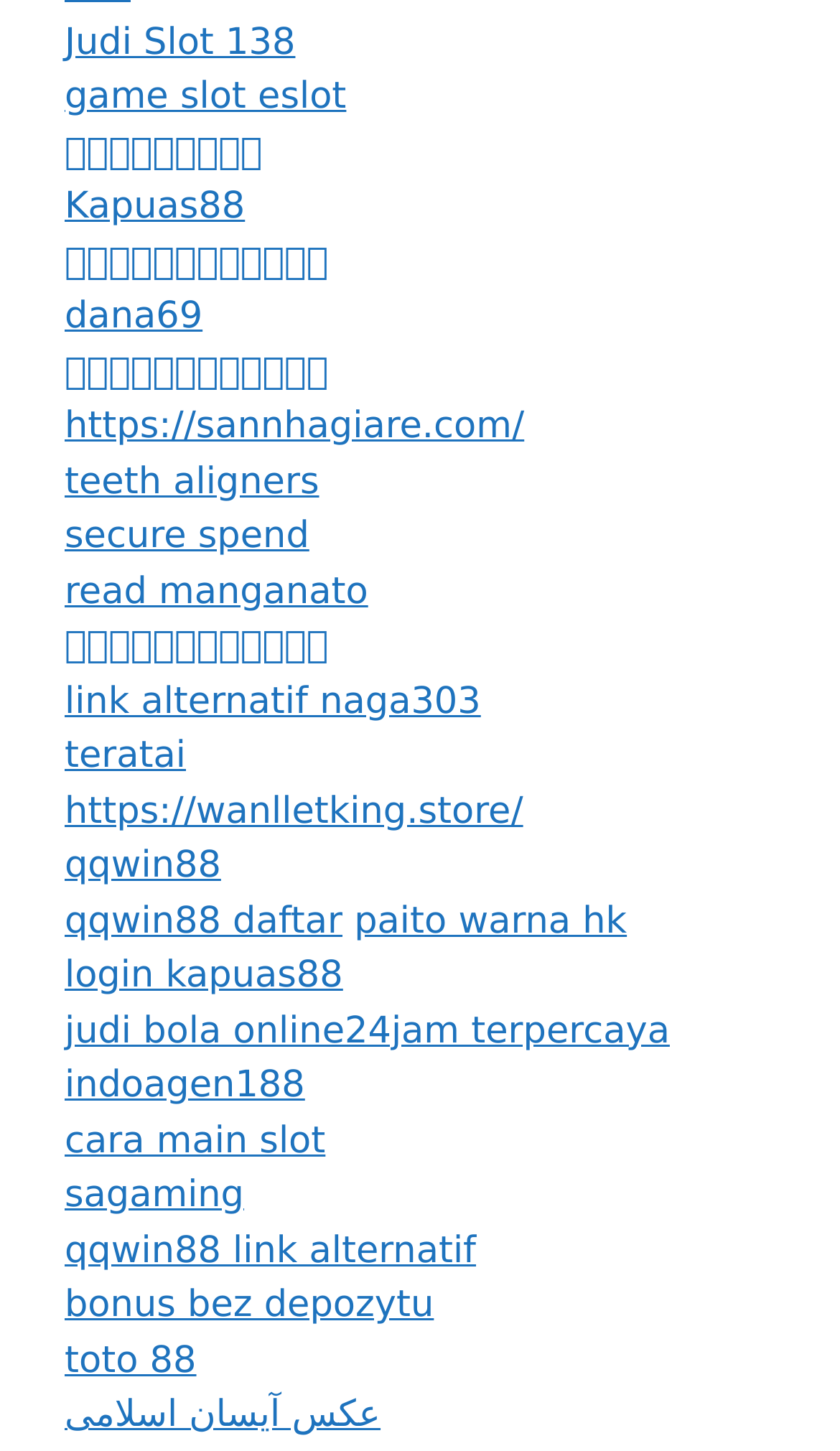Respond with a single word or phrase for the following question: 
How many links are below the link that contains ' Kapuas88'?

22